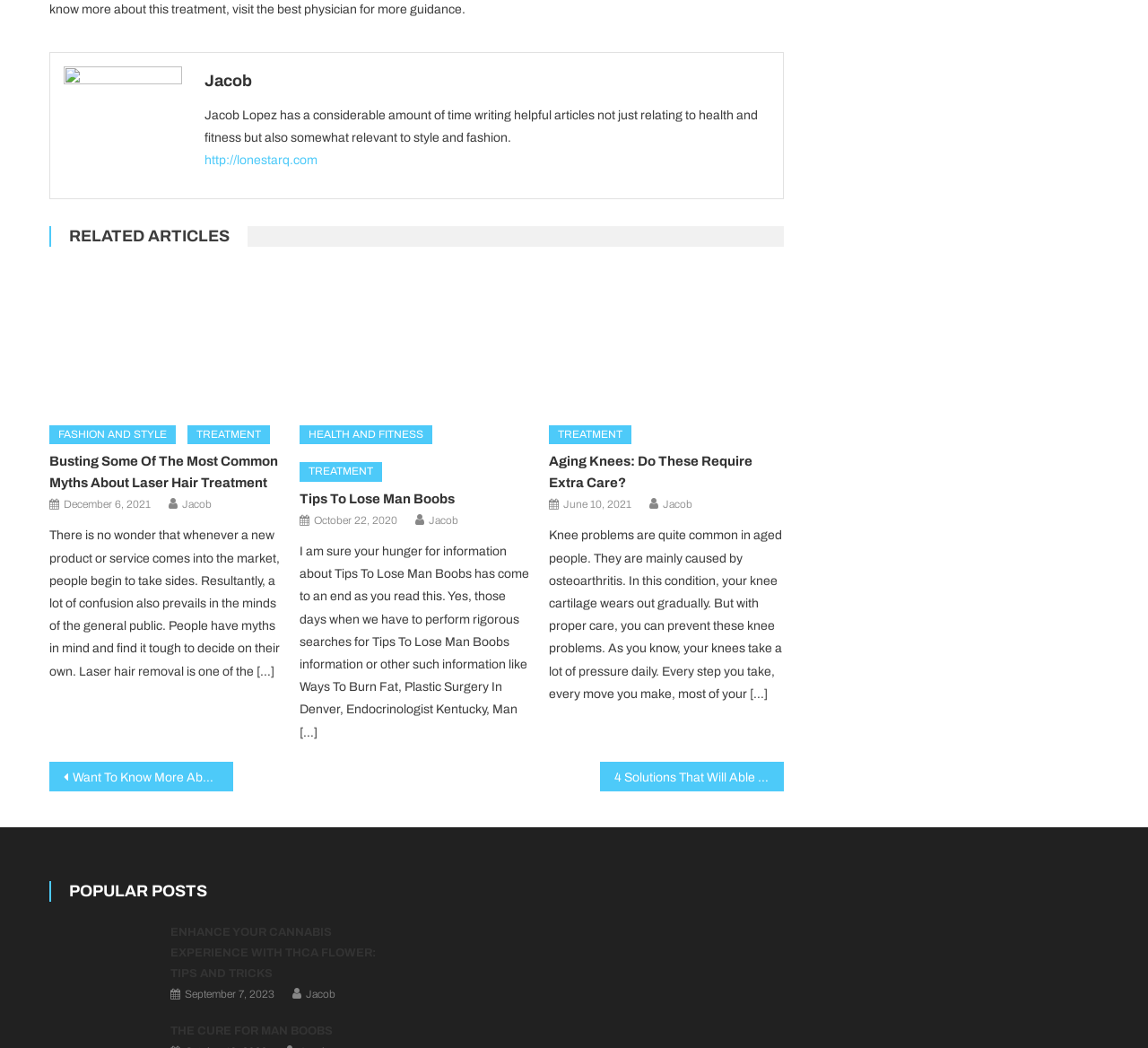Respond with a single word or short phrase to the following question: 
What is the category of the article 'Tips To Lose Man Boobs'?

HEALTH AND FITNESS